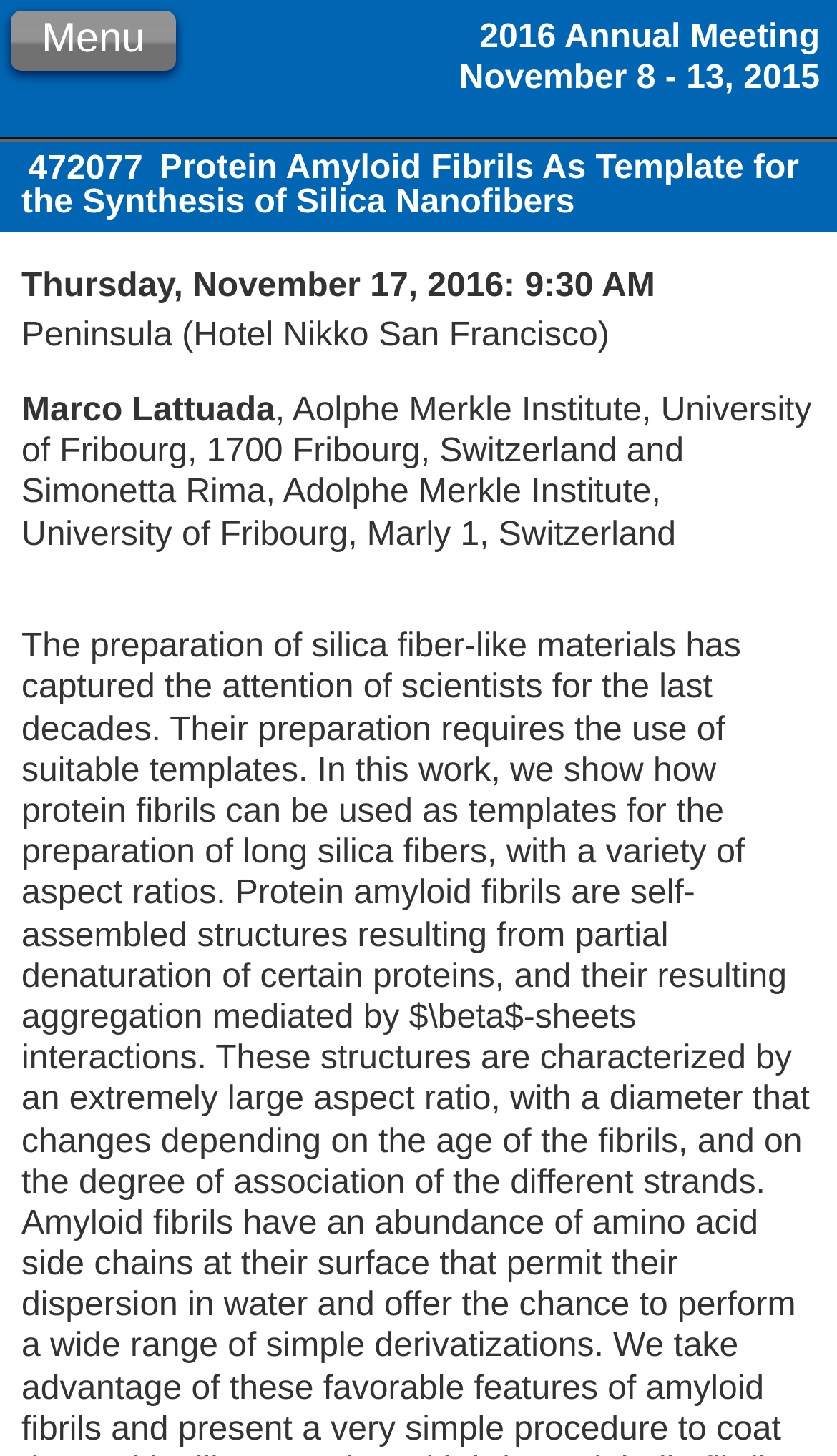Analyze the image and answer the question with as much detail as possible: 
What is the time of the event?

I found the time of the event by looking at the StaticText element that says 'Thursday, November 17, 2016: 9:30 AM'. This text is located at the top of the page, indicating that it is the time of the event.